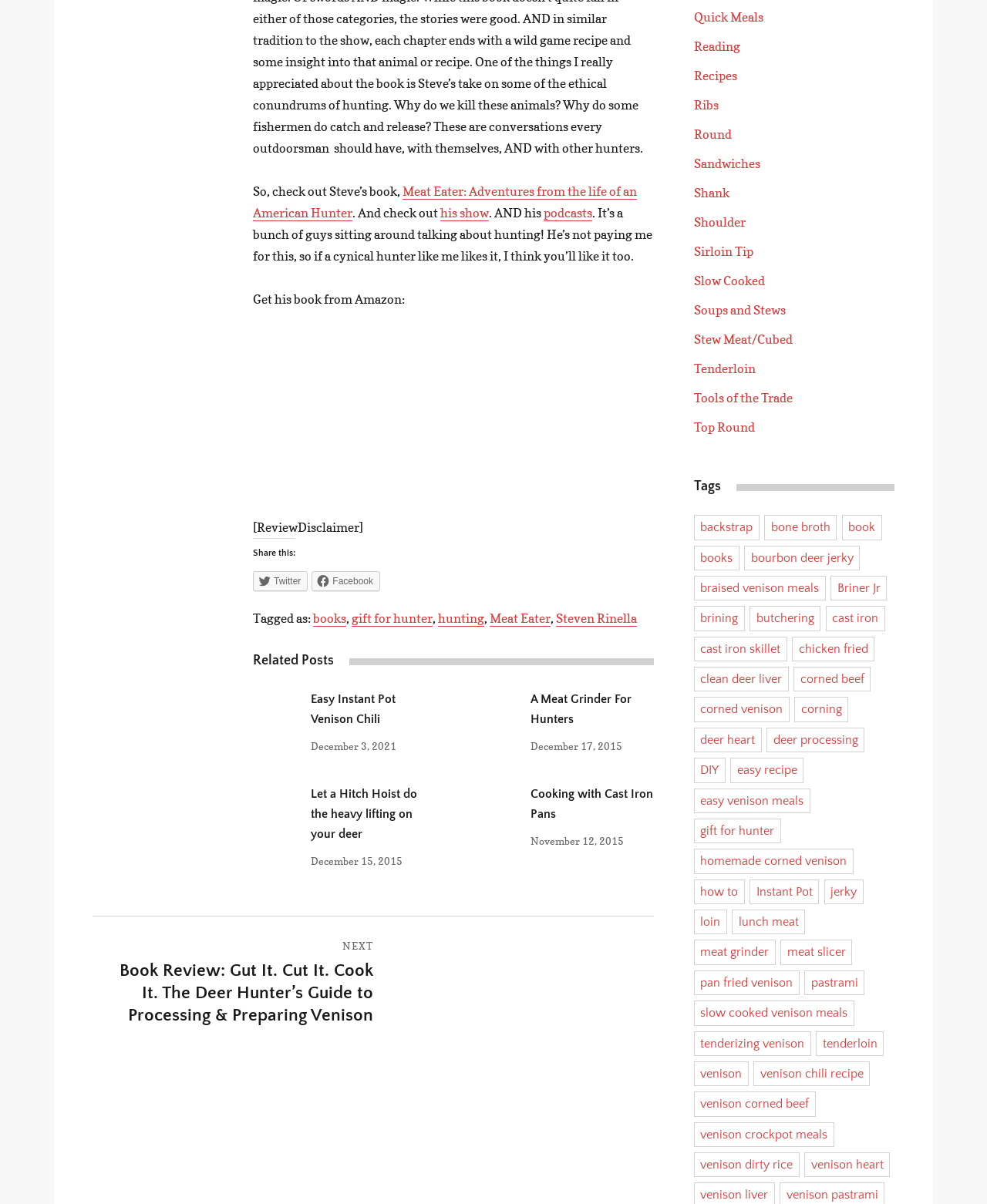Identify the bounding box coordinates for the element you need to click to achieve the following task: "View the journal's editorial board". Provide the bounding box coordinates as four float numbers between 0 and 1, in the form [left, top, right, bottom].

None